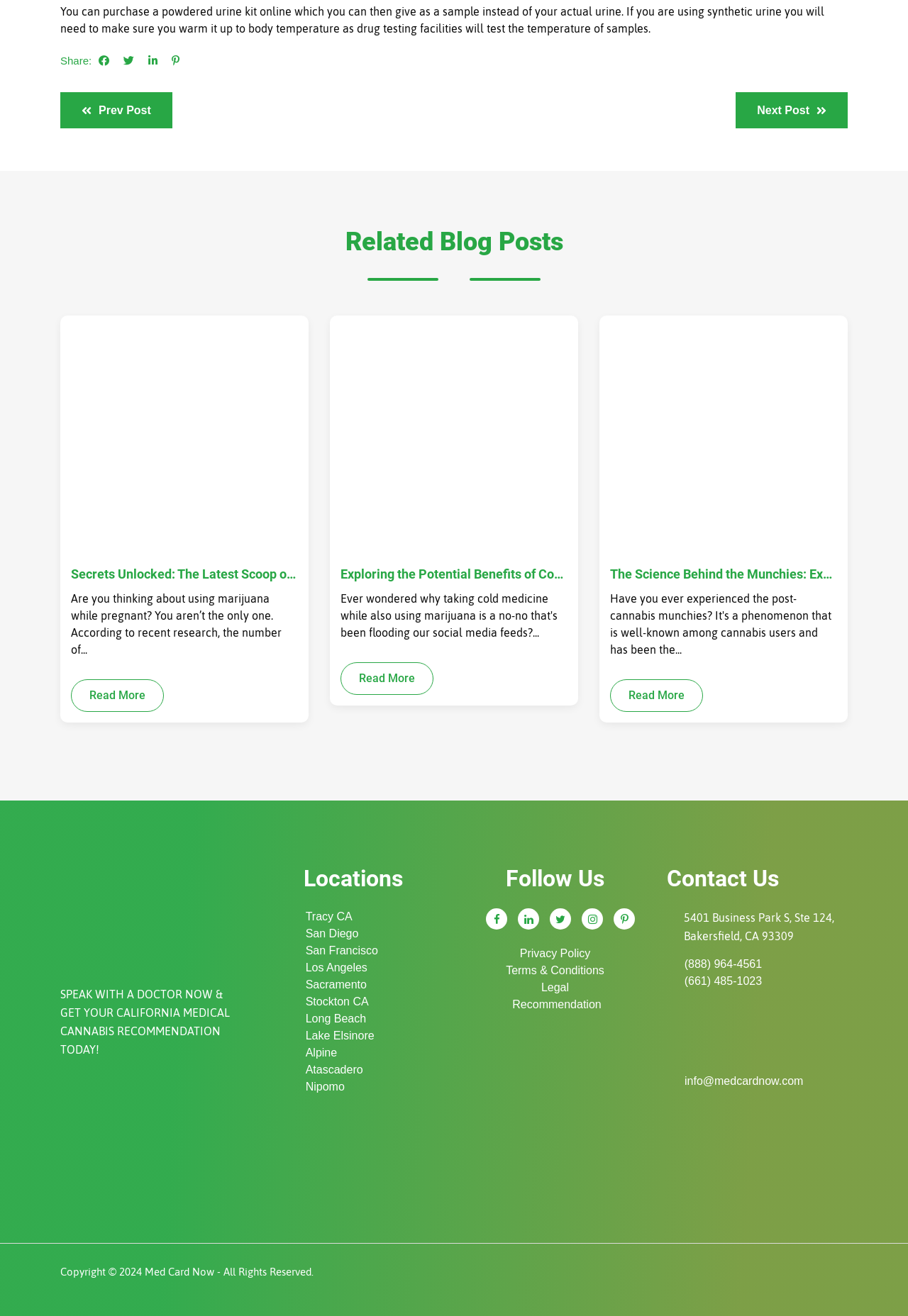Determine the bounding box coordinates of the region I should click to achieve the following instruction: "Read the 'Secrets Unlocked: The Latest Scoop on Smoking Weed During Pregnancy' blog post". Ensure the bounding box coordinates are four float numbers between 0 and 1, i.e., [left, top, right, bottom].

[0.078, 0.428, 0.328, 0.445]